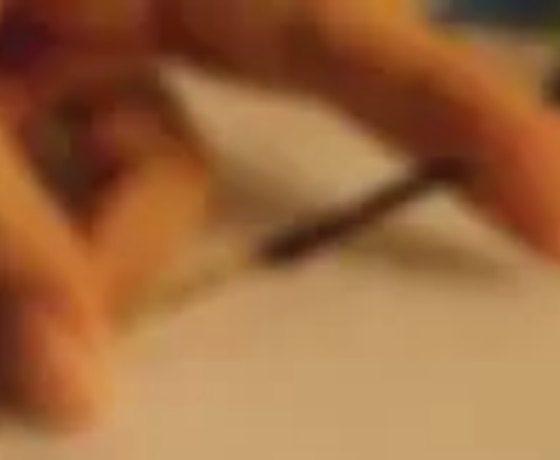Provide a brief response to the question below using a single word or phrase: 
What is the purpose of the Russian Join technique?

avoid loose ends